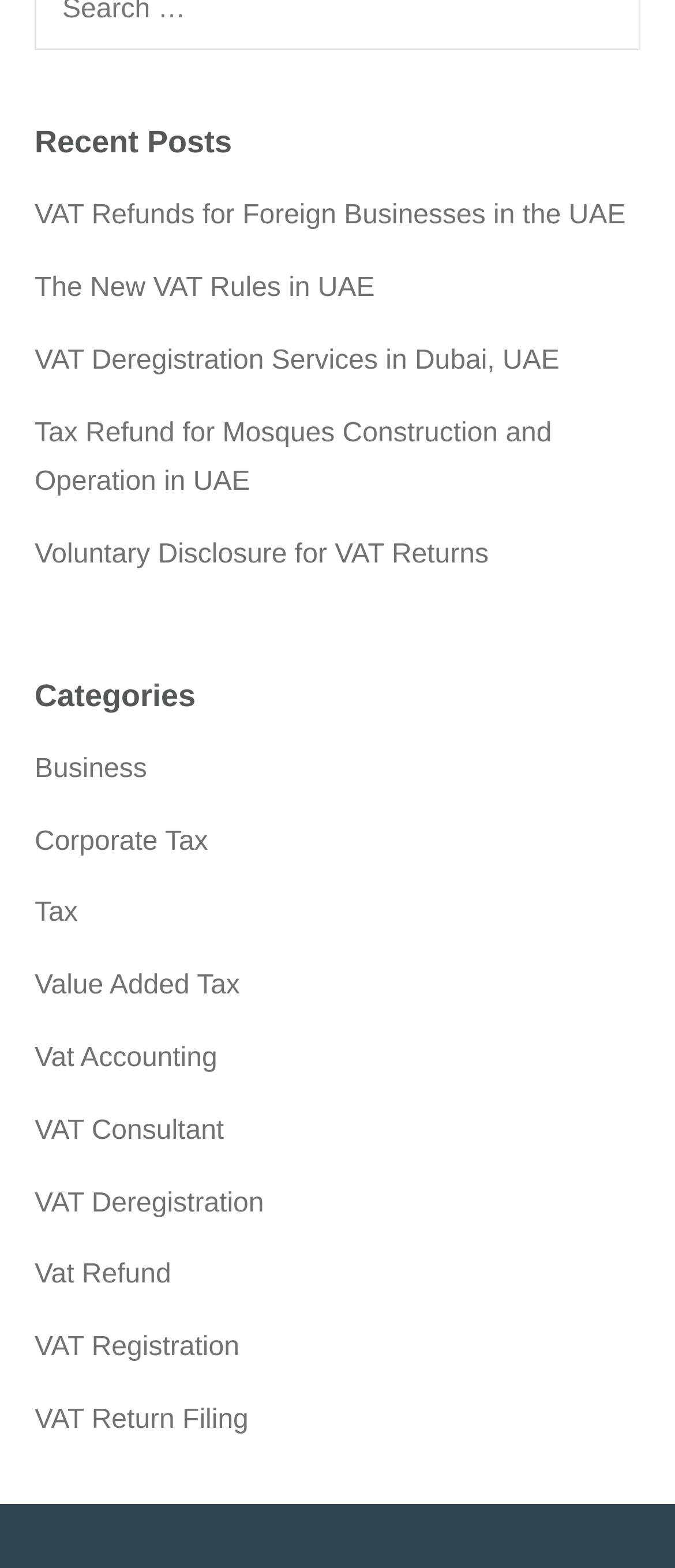Identify the bounding box coordinates for the UI element described as follows: "Tax". Ensure the coordinates are four float numbers between 0 and 1, formatted as [left, top, right, bottom].

[0.051, 0.573, 0.115, 0.592]